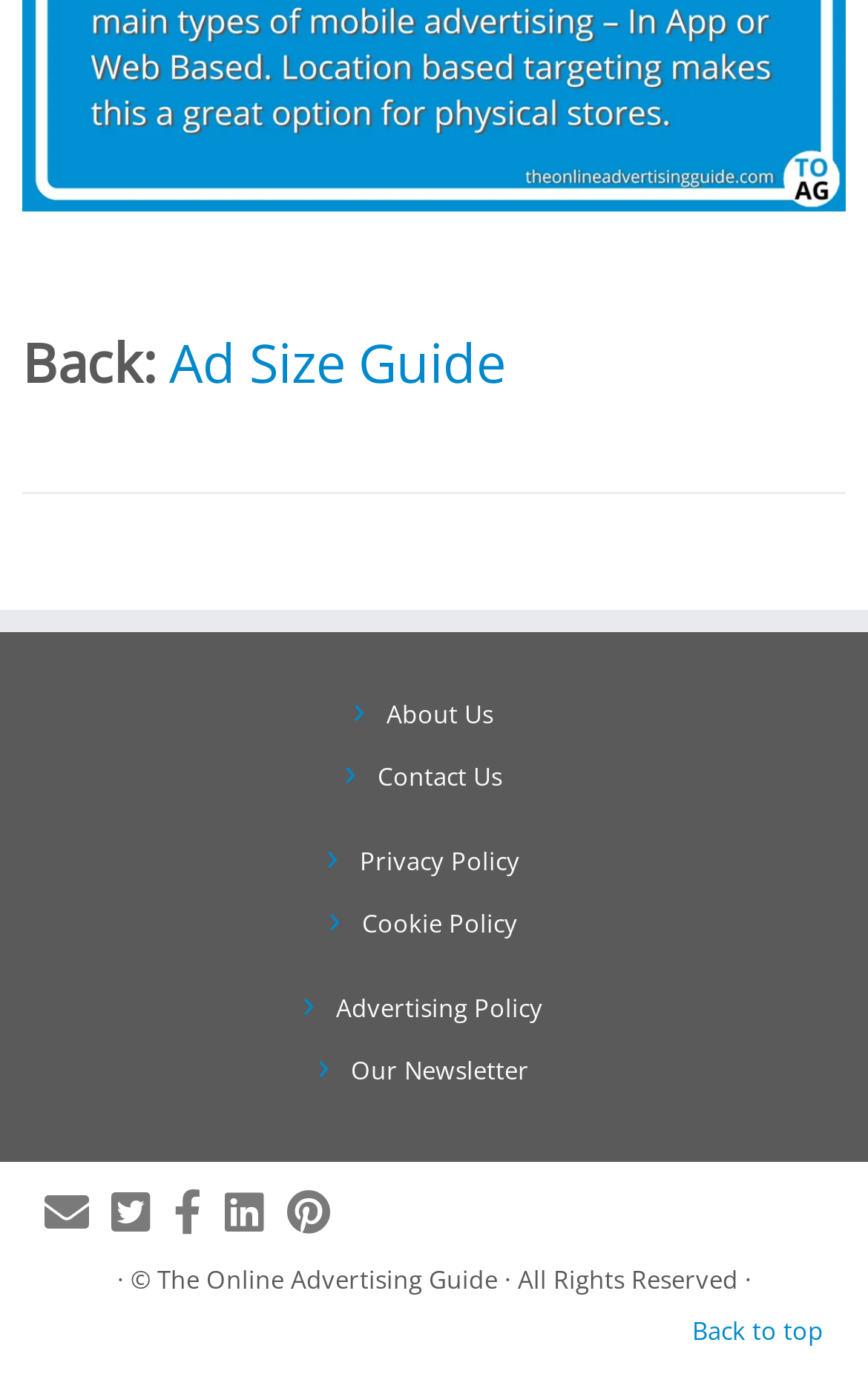What is the copyright information?
Examine the image and give a concise answer in one word or a short phrase.

© The Online Advertising Guide